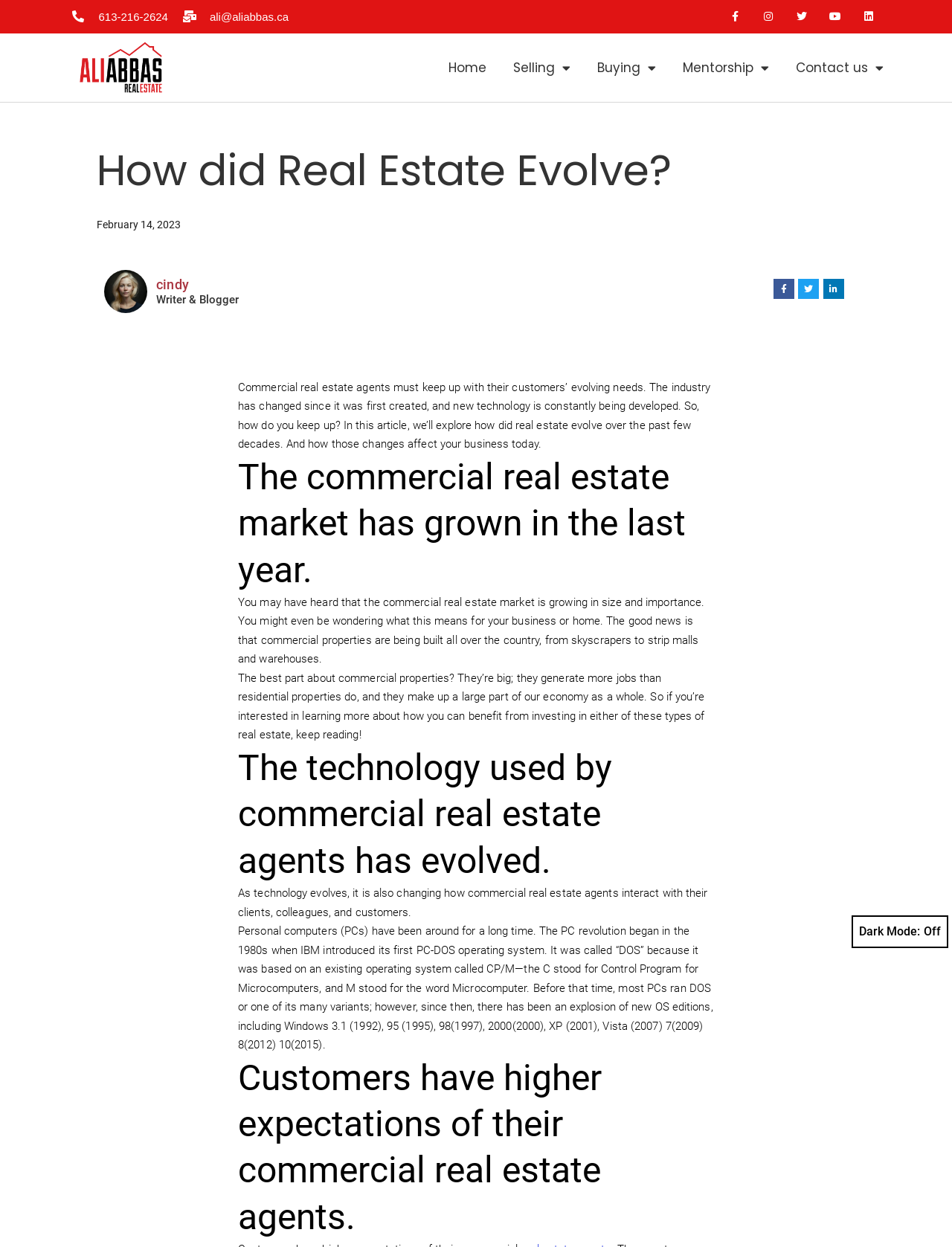Highlight the bounding box coordinates of the element you need to click to perform the following instruction: "Visit the 'Soul Tracks' website."

None